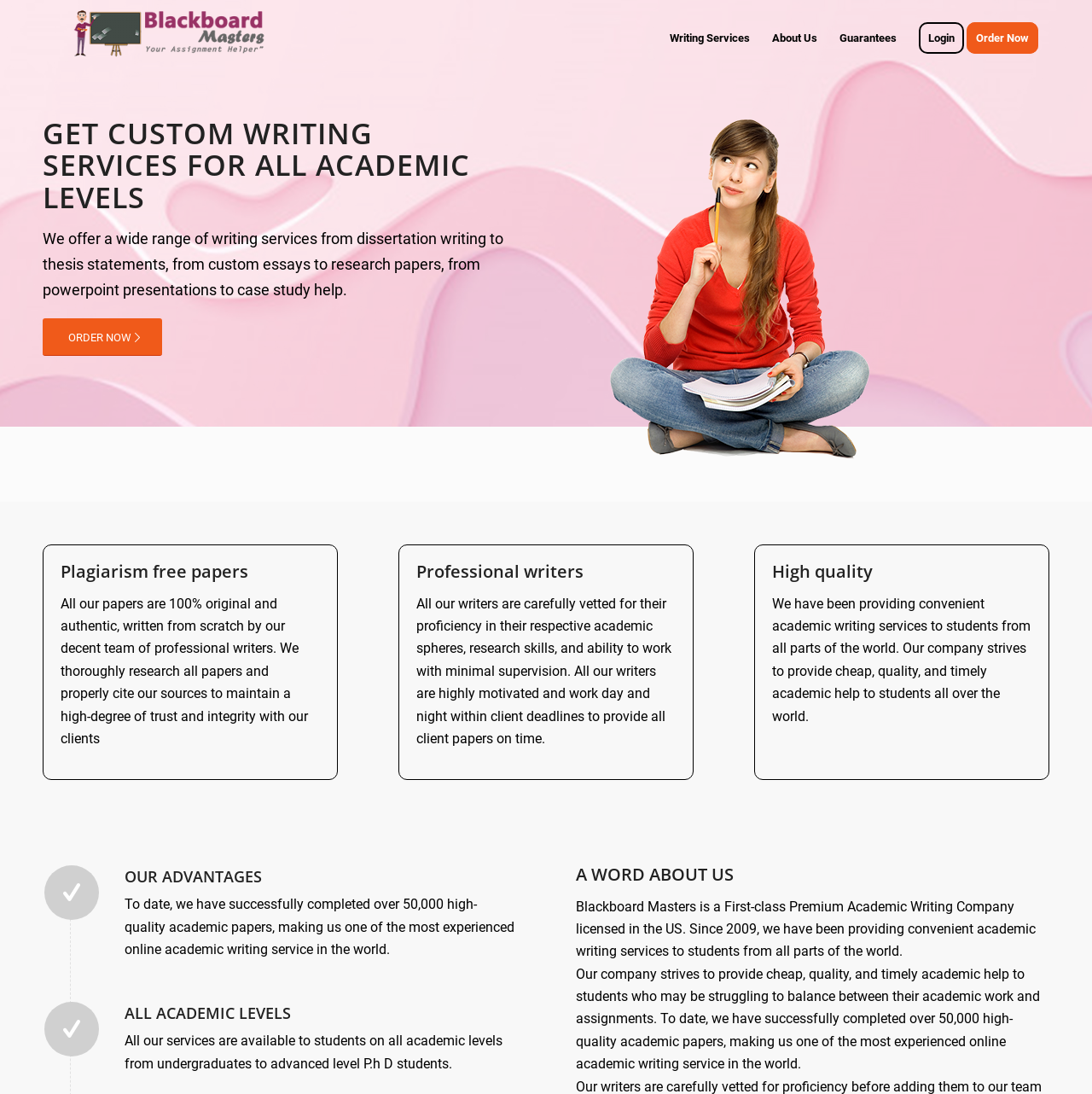Identify the bounding box for the UI element that is described as follows: "alt="Blackboard Masters"".

[0.039, 0.001, 0.273, 0.069]